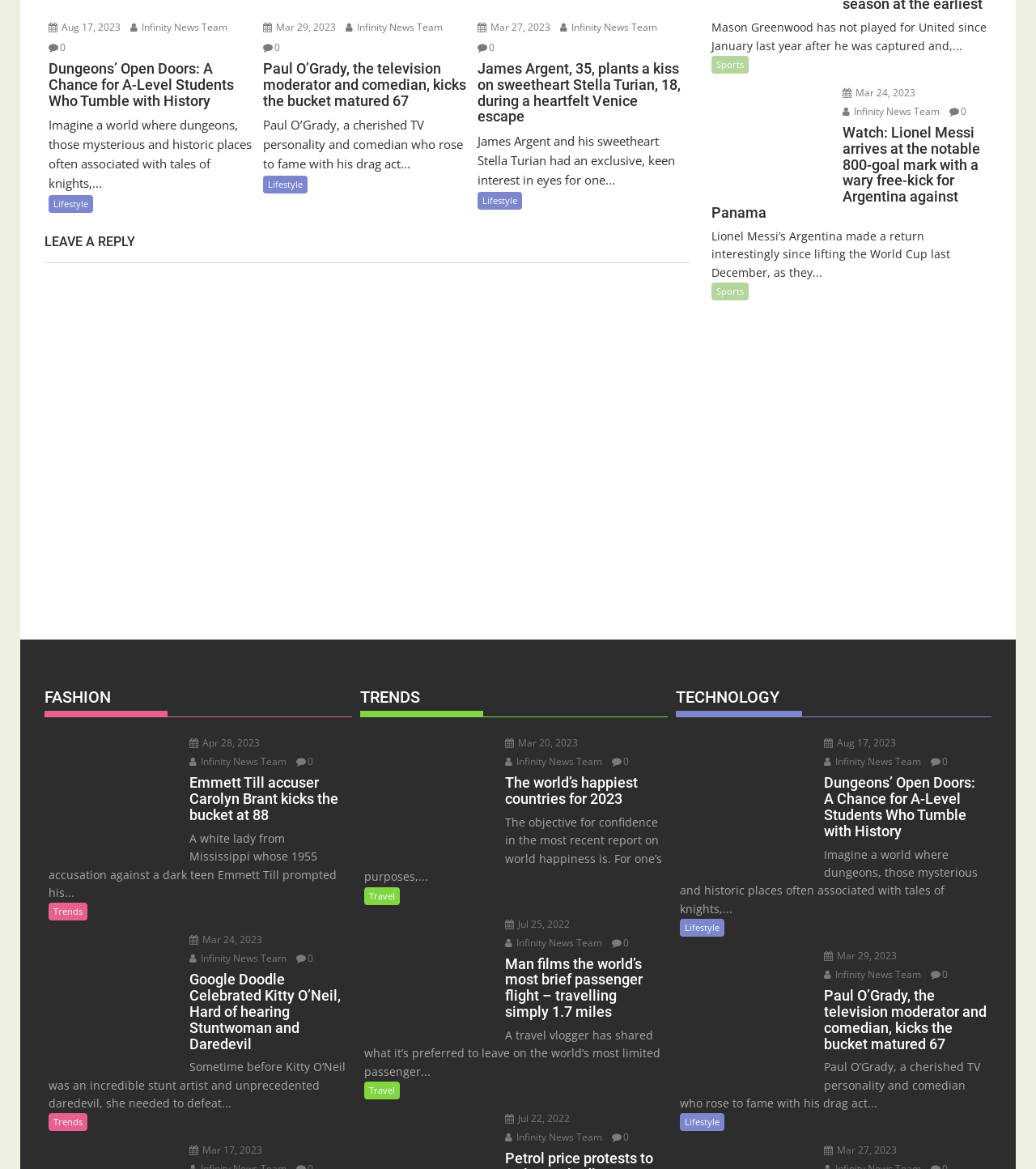What is the name of the stuntwoman and daredevil celebrated by Google Doodle?
Please utilize the information in the image to give a detailed response to the question.

I found the article with the heading 'Google Doodle Celebrated Kitty O’Neil, Hard of hearing Stuntwoman and Daredevil' on the webpage, and based on the content of the article, I can infer that the stuntwoman and daredevil celebrated by Google Doodle is Kitty O’Neil.